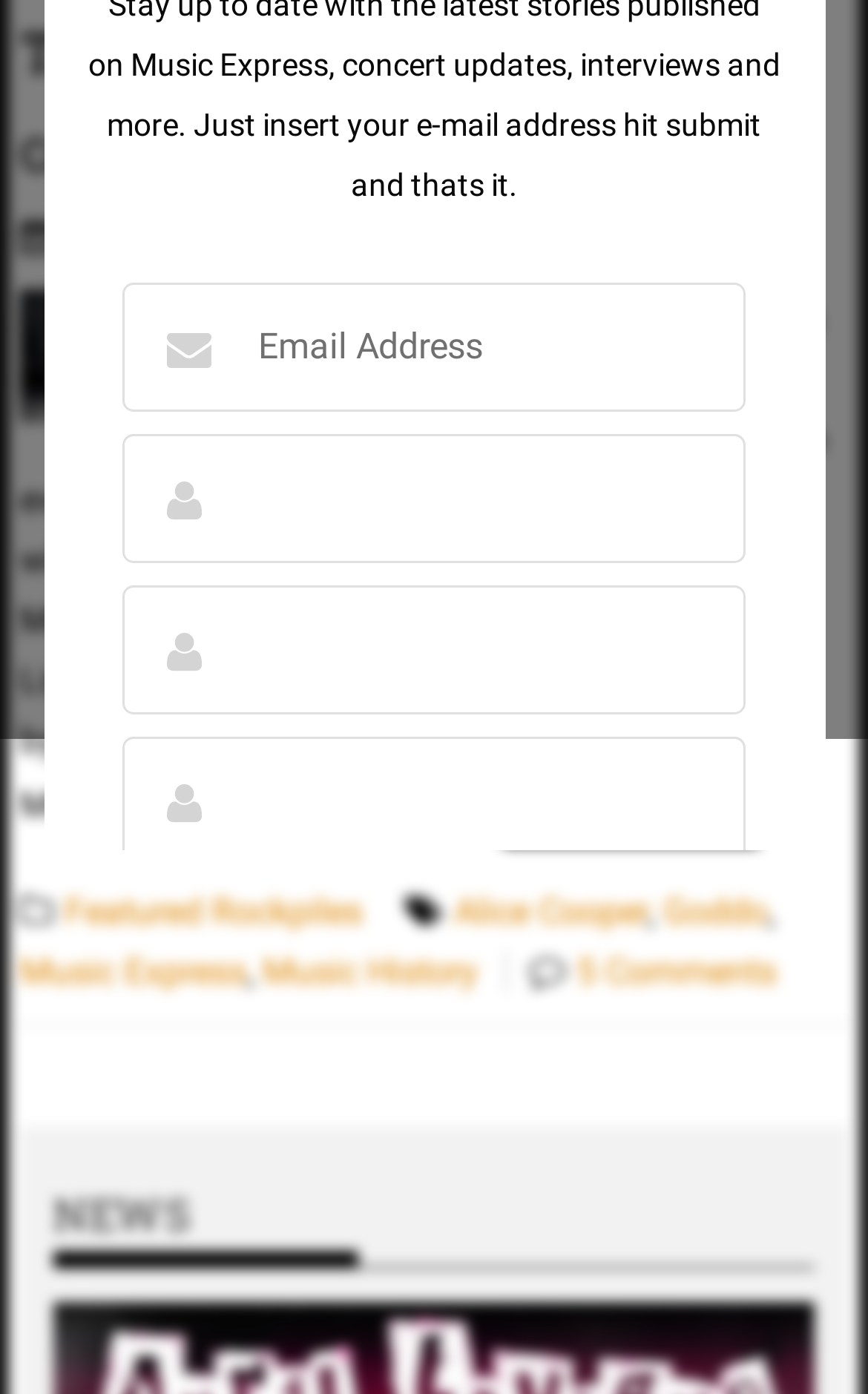From the webpage screenshot, predict the bounding box of the UI element that matches this description: "Canada Rocks!".

[0.023, 0.089, 0.384, 0.131]